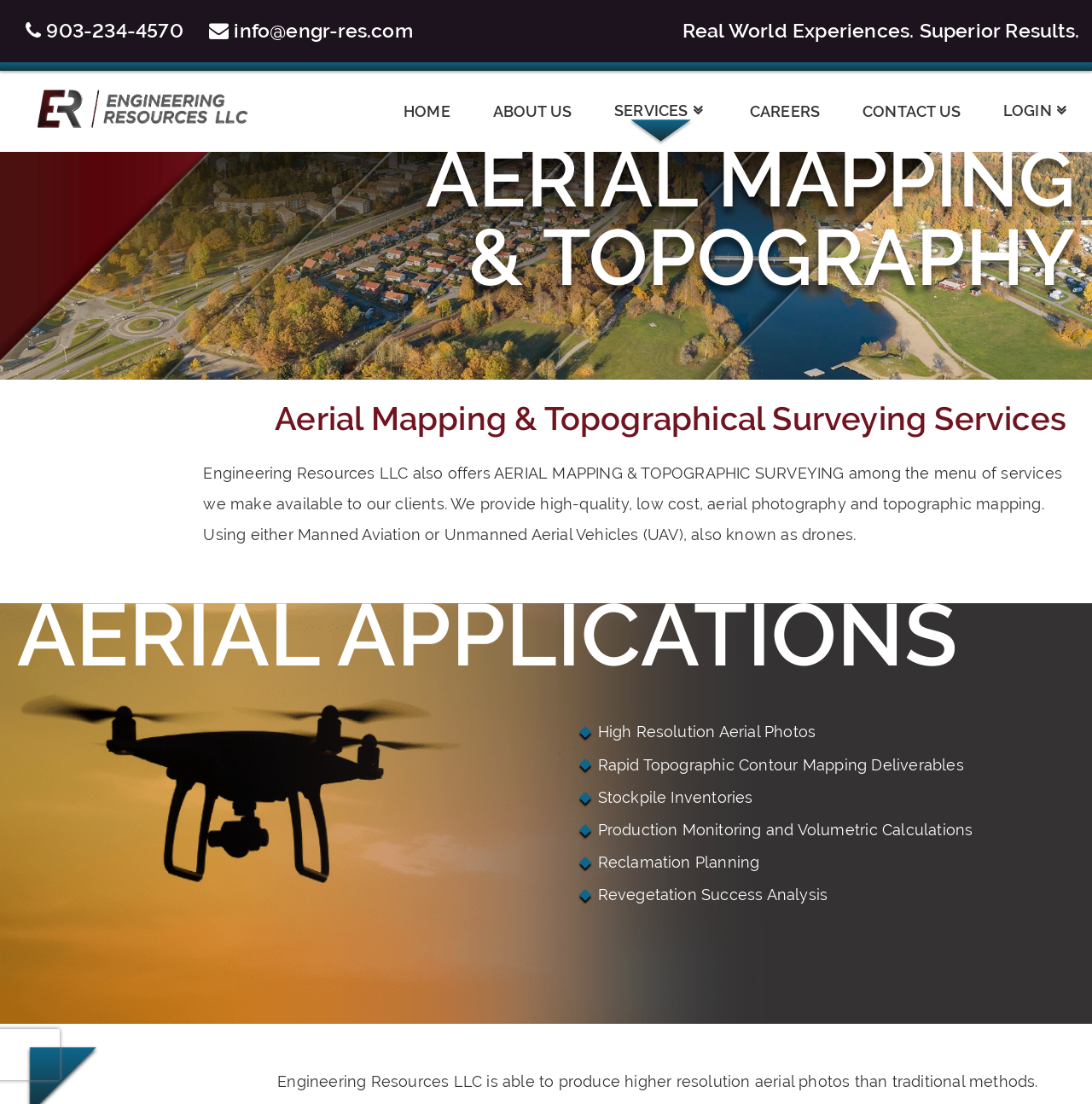Specify the bounding box coordinates of the area that needs to be clicked to achieve the following instruction: "Click the close dialog button".

None